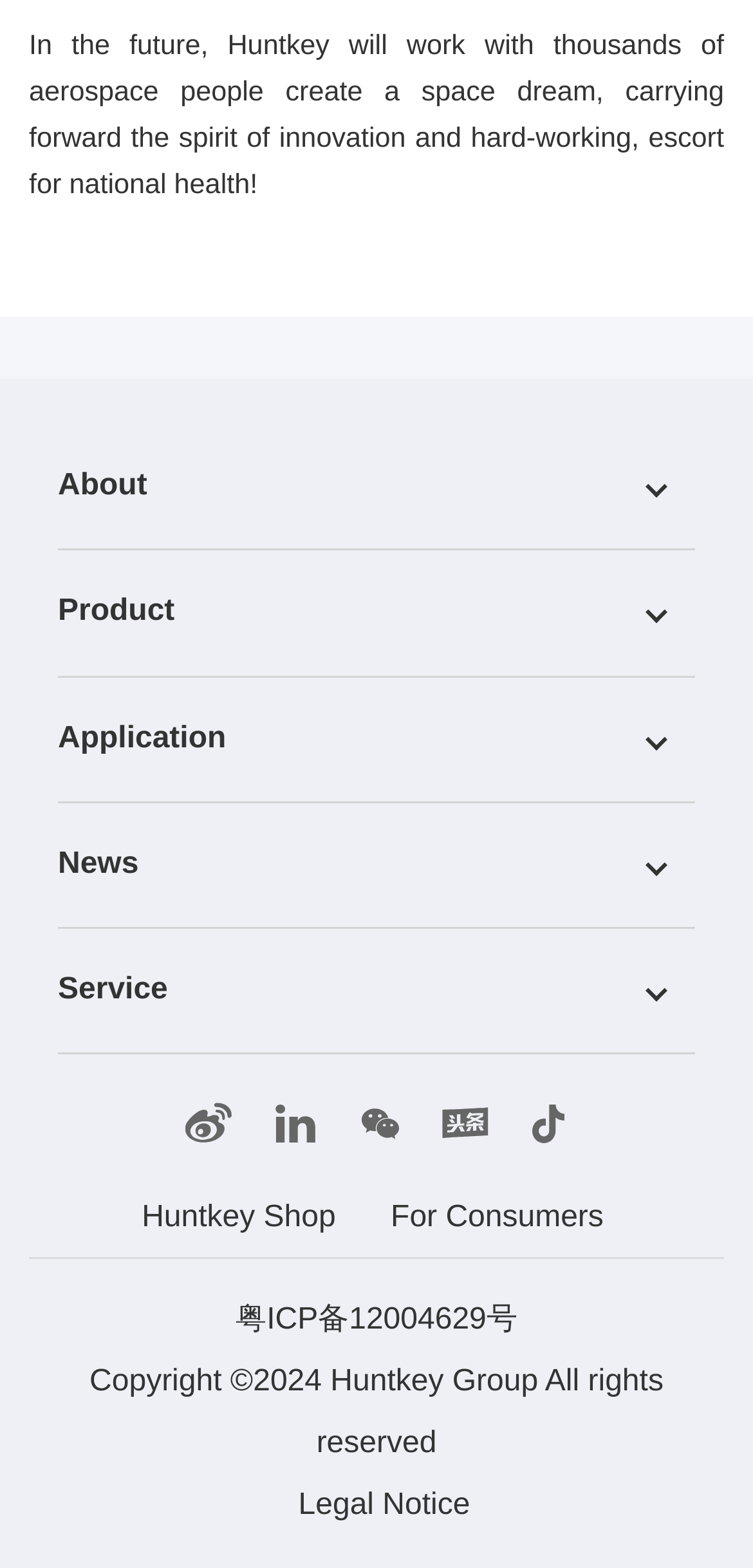What is the company's vision?
Please provide a single word or phrase in response based on the screenshot.

Create a space dream